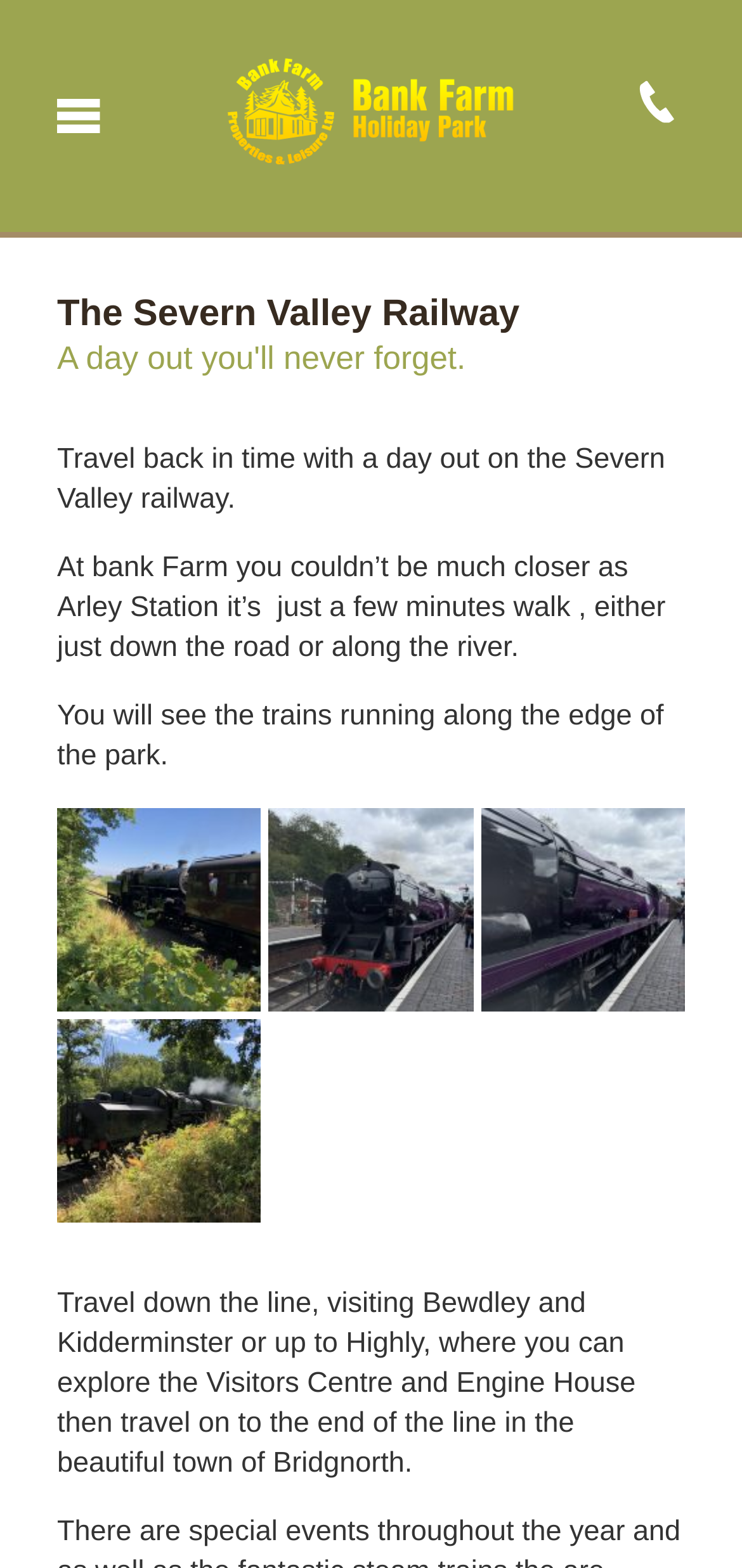Identify the bounding box of the HTML element described as: "Nav".

[0.077, 0.06, 0.135, 0.088]